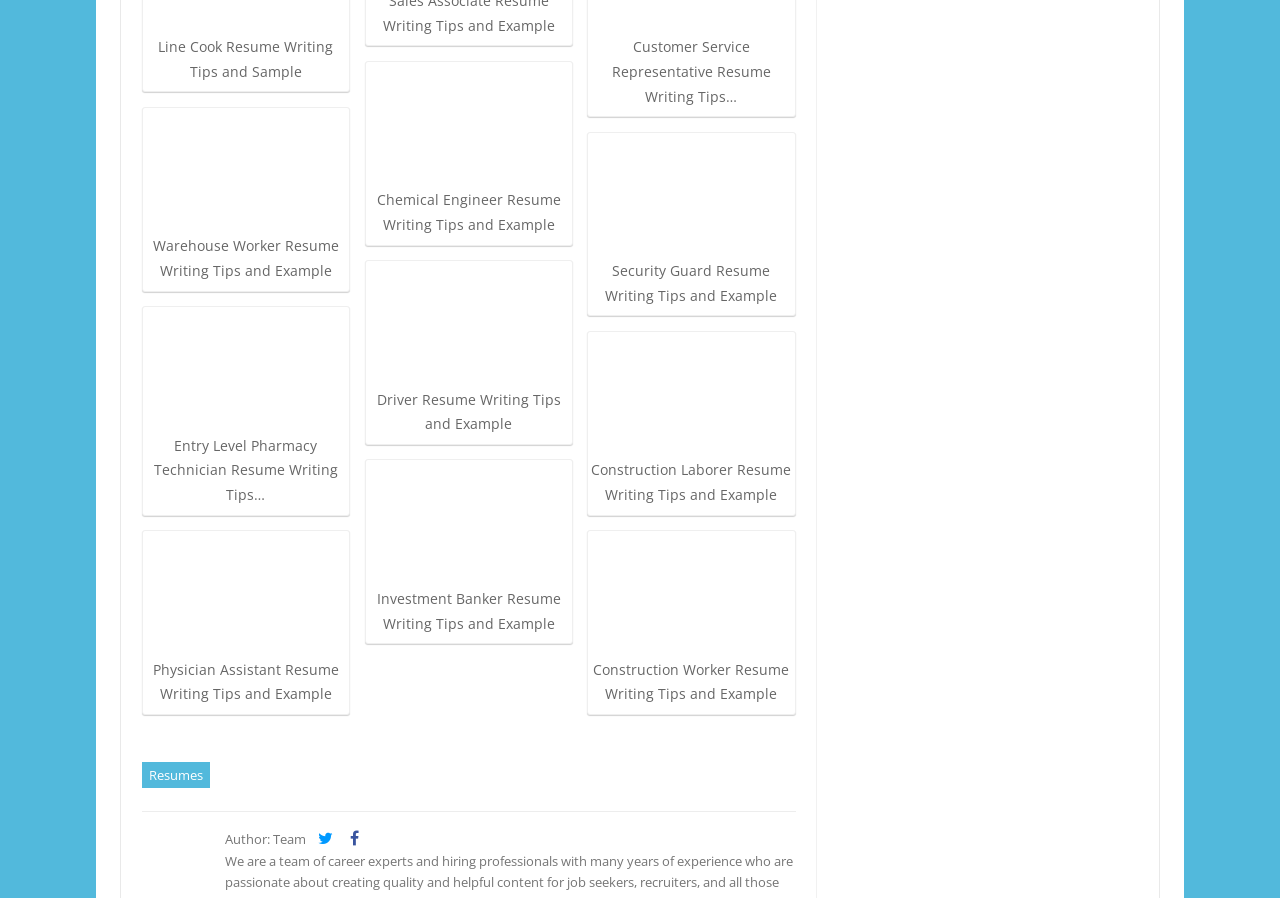Locate the UI element described by Resumes in the provided webpage screenshot. Return the bounding box coordinates in the format (top-left x, top-left y, bottom-right x, bottom-right y), ensuring all values are between 0 and 1.

[0.111, 0.848, 0.164, 0.877]